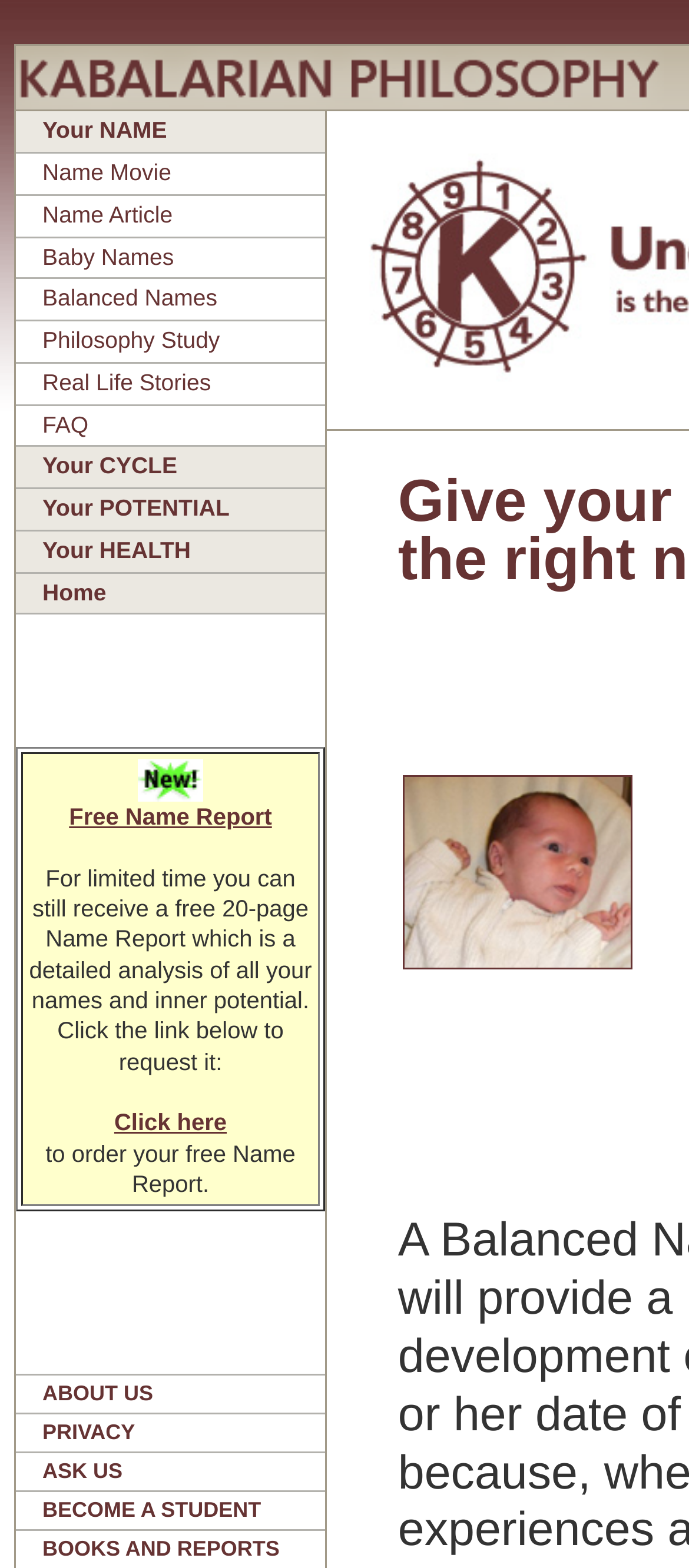Specify the bounding box coordinates of the area that needs to be clicked to achieve the following instruction: "Visit the FAQ page".

[0.062, 0.262, 0.128, 0.279]